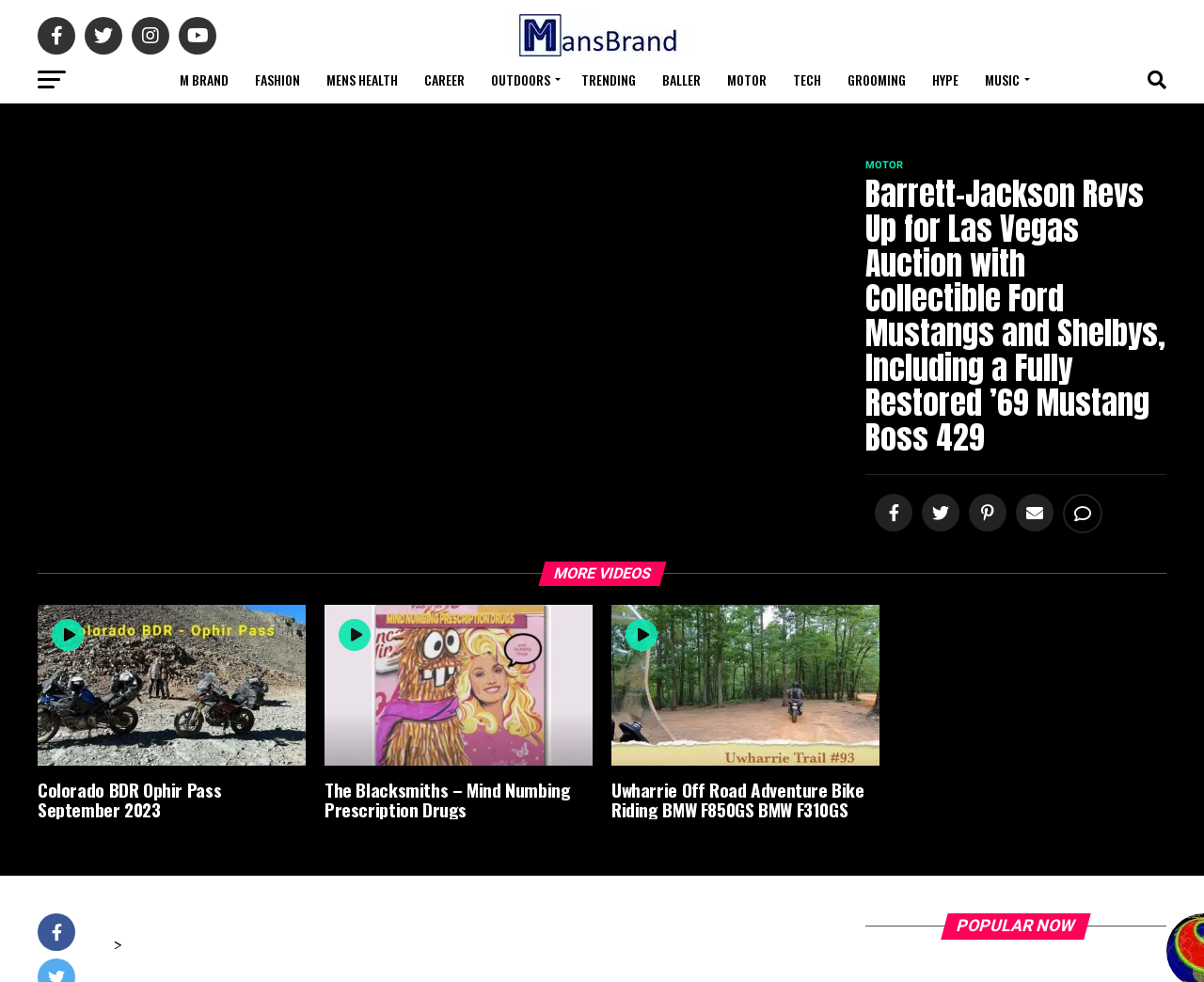Given the element description Hype, identify the bounding box coordinates for the UI element on the webpage screenshot. The format should be (top-left x, top-left y, bottom-right x, bottom-right y), with values between 0 and 1.

[0.765, 0.057, 0.805, 0.105]